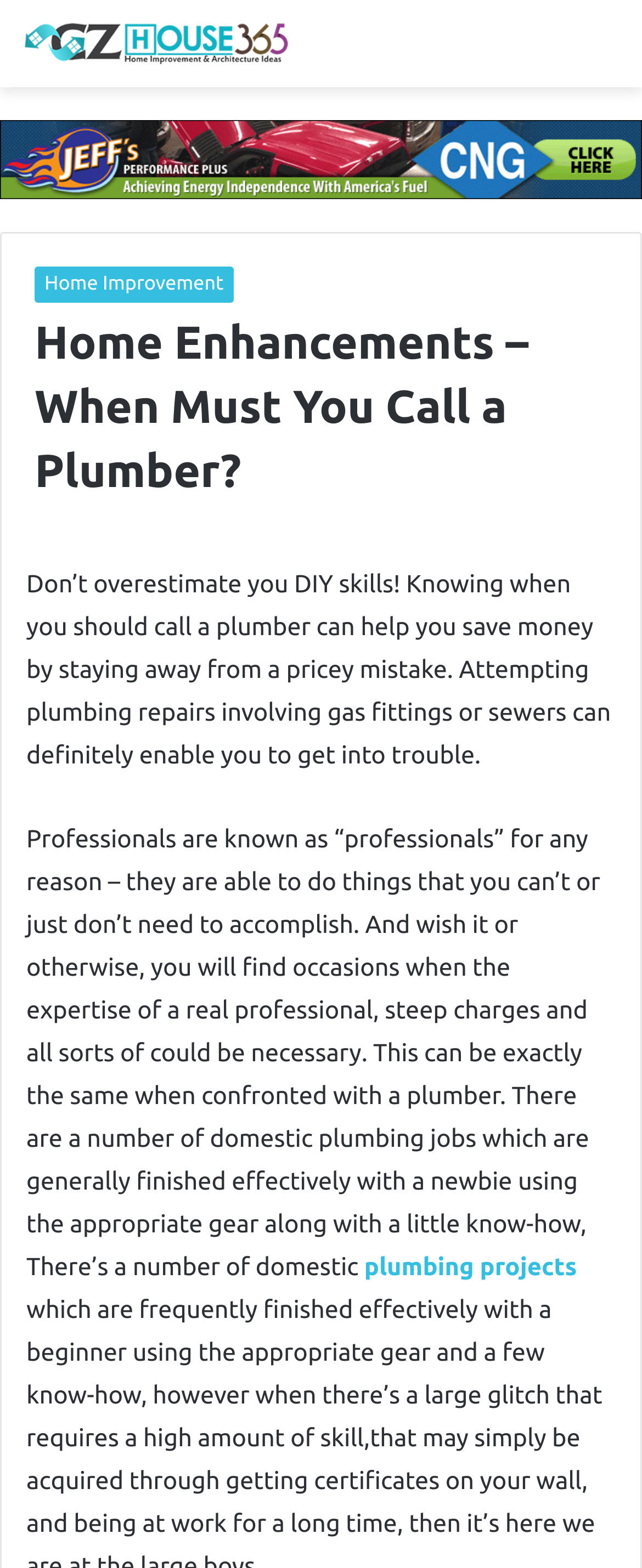What is the benefit of knowing when to call a plumber? Observe the screenshot and provide a one-word or short phrase answer.

Save money